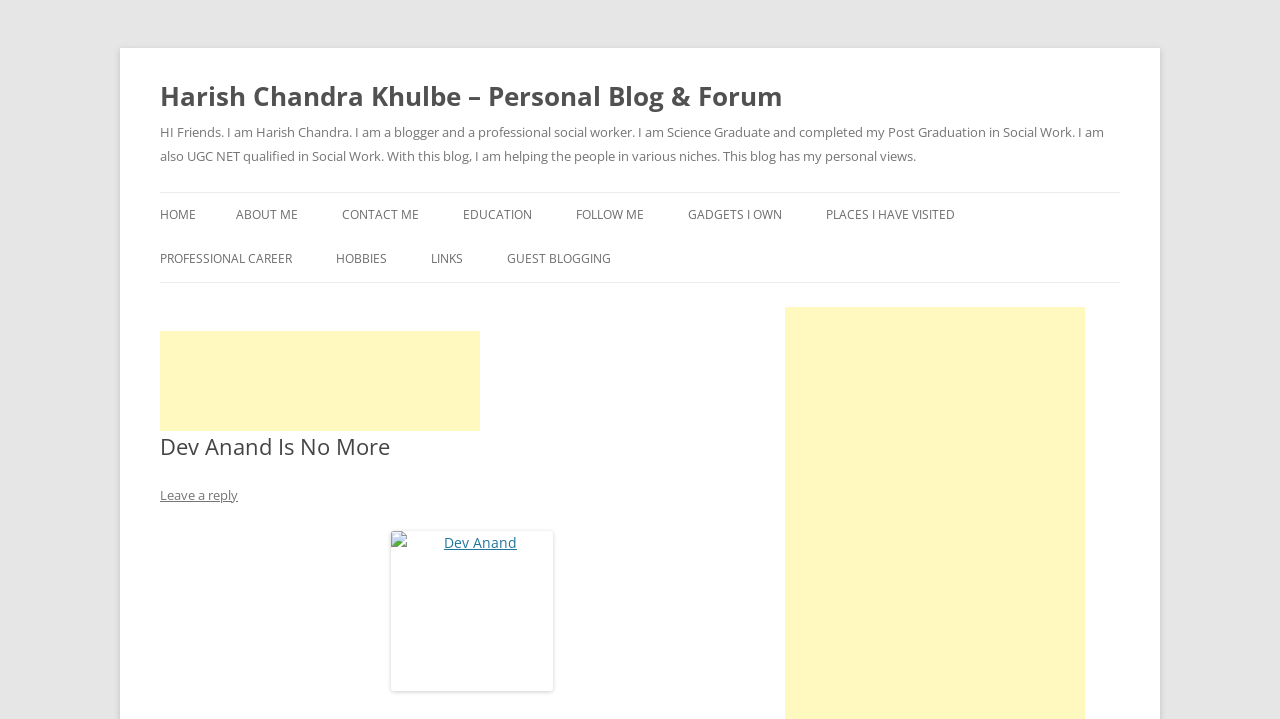Find the bounding box coordinates of the element to click in order to complete the given instruction: "leave a reply."

[0.125, 0.676, 0.186, 0.701]